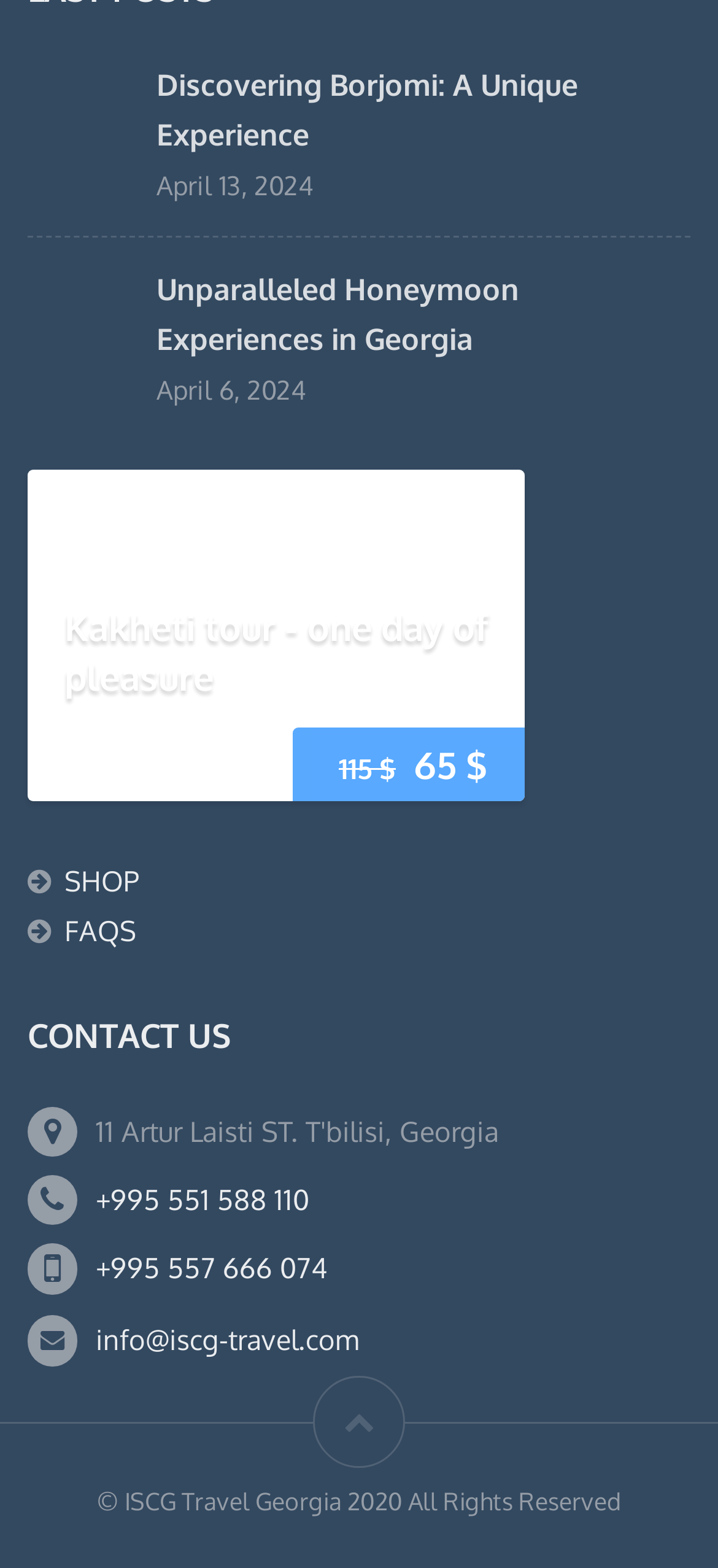Please determine the bounding box coordinates of the element to click in order to execute the following instruction: "Click on 'Discovering Borjomi: A Unique Experience in the Heart of Georgia's Caucasus'". The coordinates should be four float numbers between 0 and 1, specified as [left, top, right, bottom].

[0.038, 0.039, 0.192, 0.109]